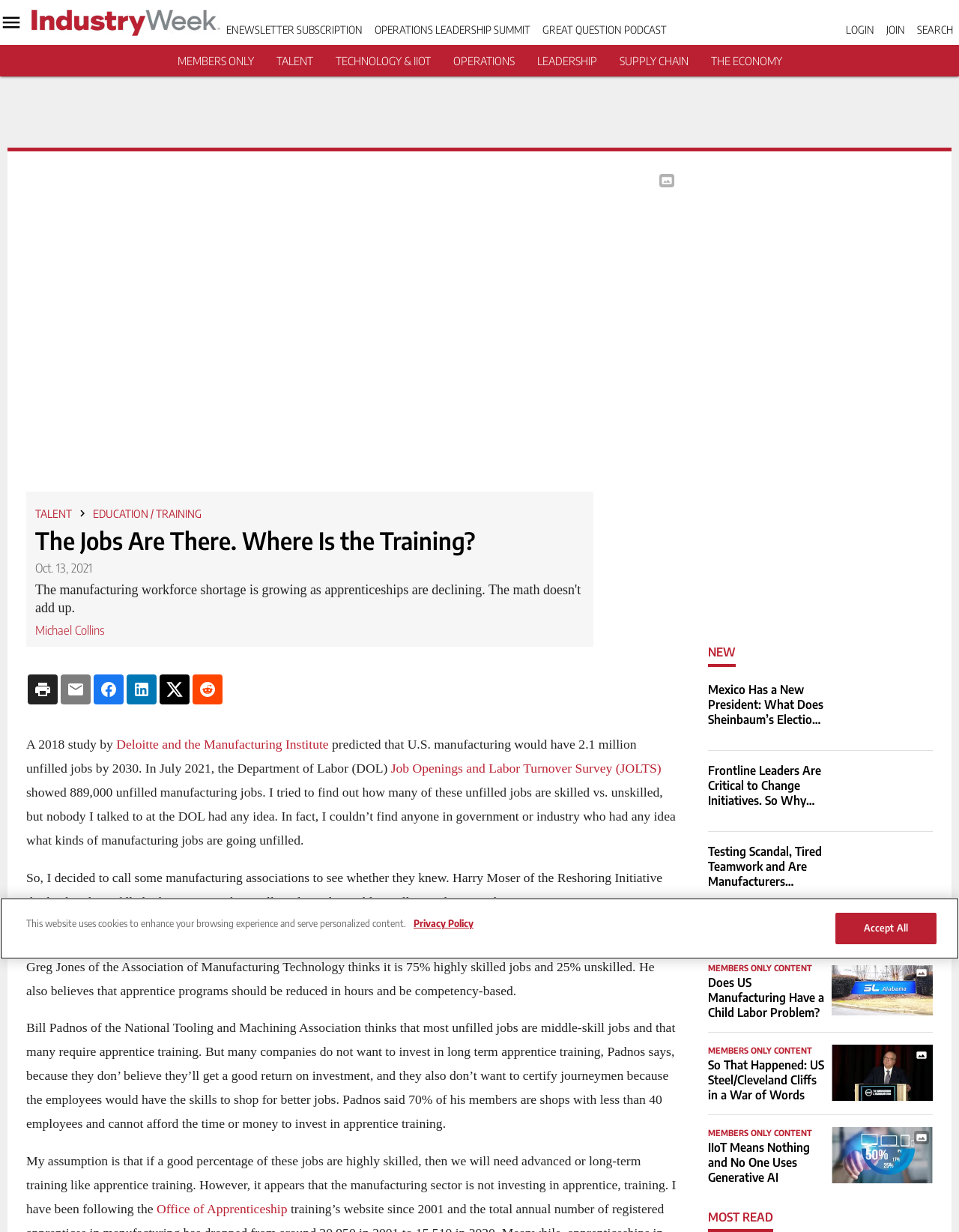Please identify the bounding box coordinates of the element I need to click to follow this instruction: "Search for something on the website".

[0.956, 0.019, 0.994, 0.029]